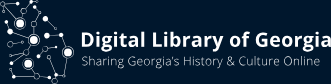Using a single word or phrase, answer the following question: 
What do the interconnected graphic elements symbolize?

Digital network and accessibility of information